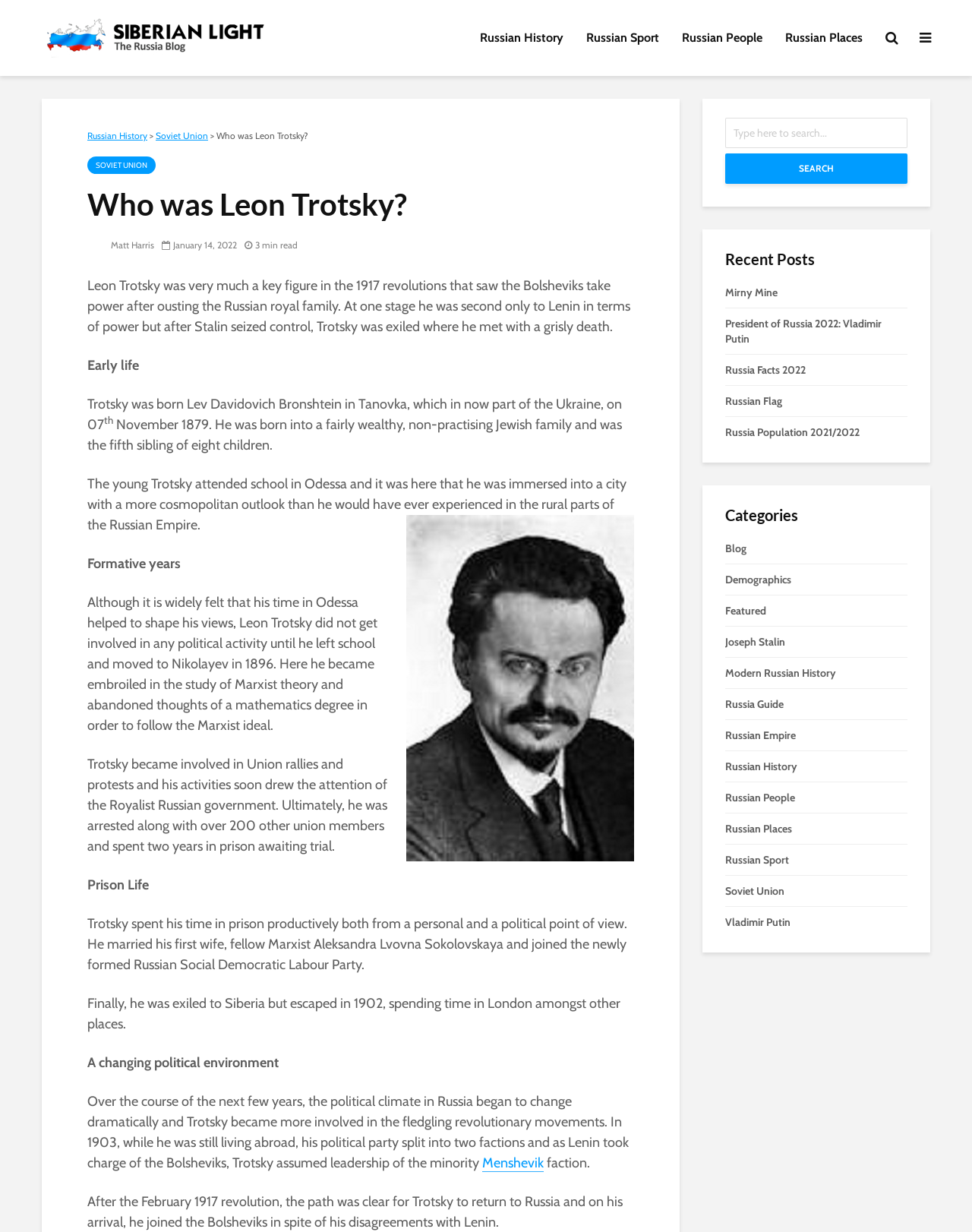Provide the bounding box coordinates of the HTML element this sentence describes: "Russian History".

[0.482, 0.018, 0.591, 0.043]